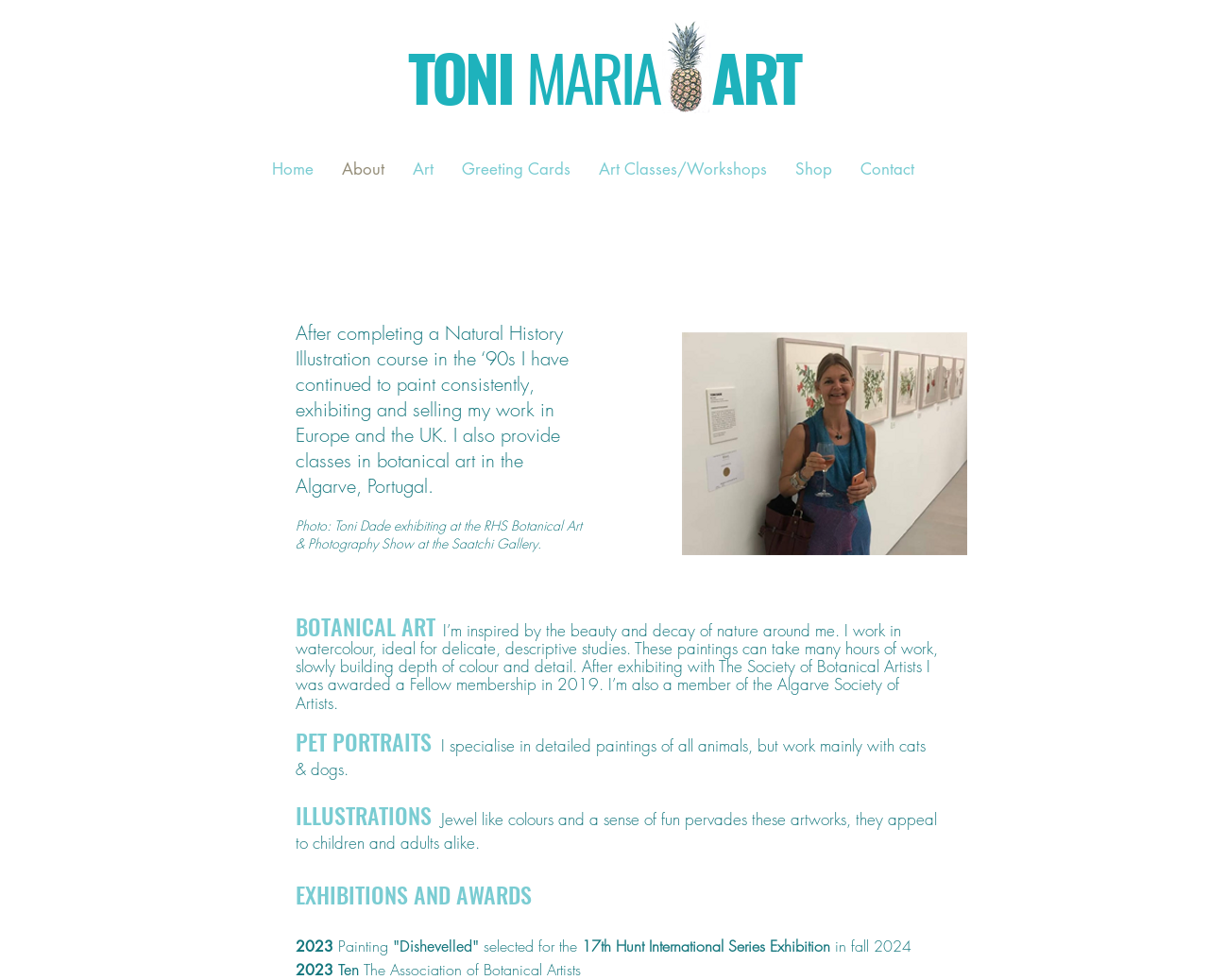Construct a comprehensive description capturing every detail on the webpage.

This webpage is about Toni Maria, an award-winning botanical artist. At the top of the page, there is a large heading "TONI MARIA ART" and a navigation menu with links to different sections of the website, including "Home", "About", "Art", "Greeting Cards", "Art Classes/Workshops", "Shop", and "Contact".

Below the navigation menu, there is a brief biography of Toni Maria, describing her background in natural history illustration and her experience in exhibiting and selling her work in Europe and the UK. Next to the biography, there is a screenshot of a painting exhibition.

Further down the page, there are four sections, each with a heading and a brief description. The first section is about botanical art, where Toni Maria describes her inspiration and technique. The second section is about pet portraits, where she specializes in detailed paintings of animals, mainly cats and dogs. The third section is about illustrations, which are characterized by jewel-like colors and a sense of fun. The fourth section is about exhibitions and awards, where Toni Maria lists her achievements, including being selected for the 17th Hunt International Series Exhibition in 2024.

Throughout the page, there are several images, including a photo of Toni Maria exhibiting at the RHS Botanical Art & Photography Show at the Saatchi Gallery, and an image of Toni Maria herself. The overall layout of the page is clean and easy to navigate, with clear headings and concise text.